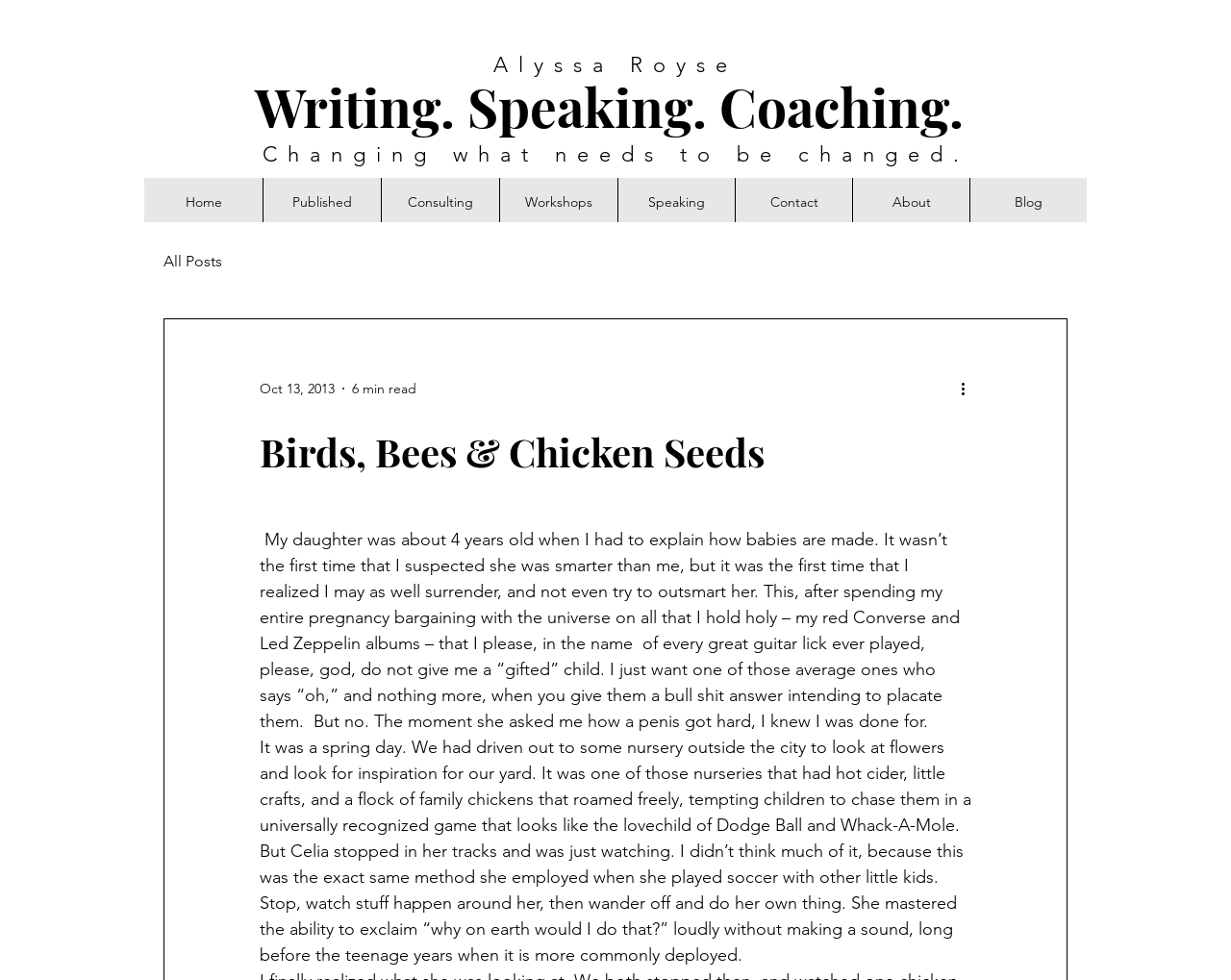Identify the coordinates of the bounding box for the element described below: "Blog". Return the coordinates as four float numbers between 0 and 1: [left, top, right, bottom].

[0.788, 0.182, 0.883, 0.231]